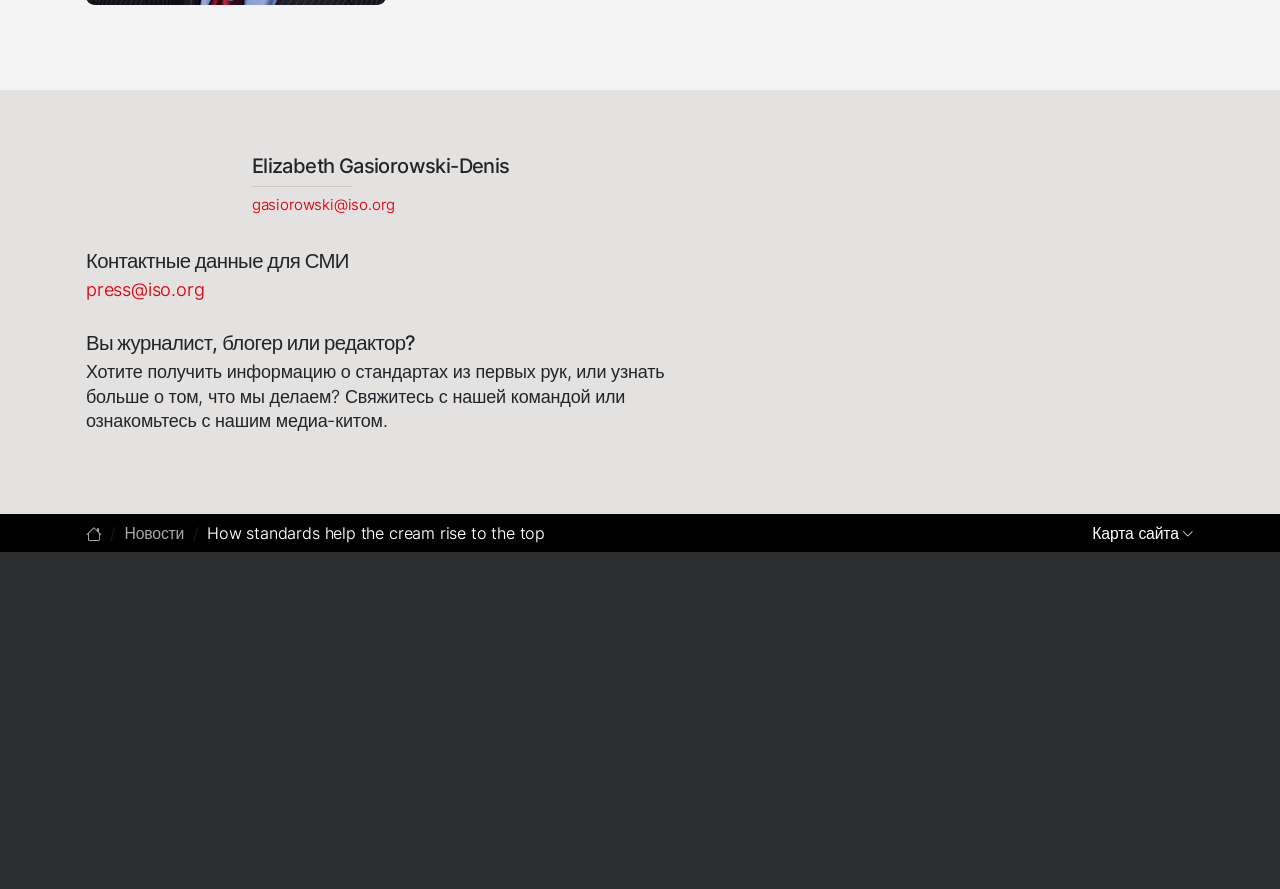Please provide the bounding box coordinates for the element that needs to be clicked to perform the following instruction: "View site map". The coordinates should be given as four float numbers between 0 and 1, i.e., [left, top, right, bottom].

[0.853, 0.589, 0.933, 0.61]